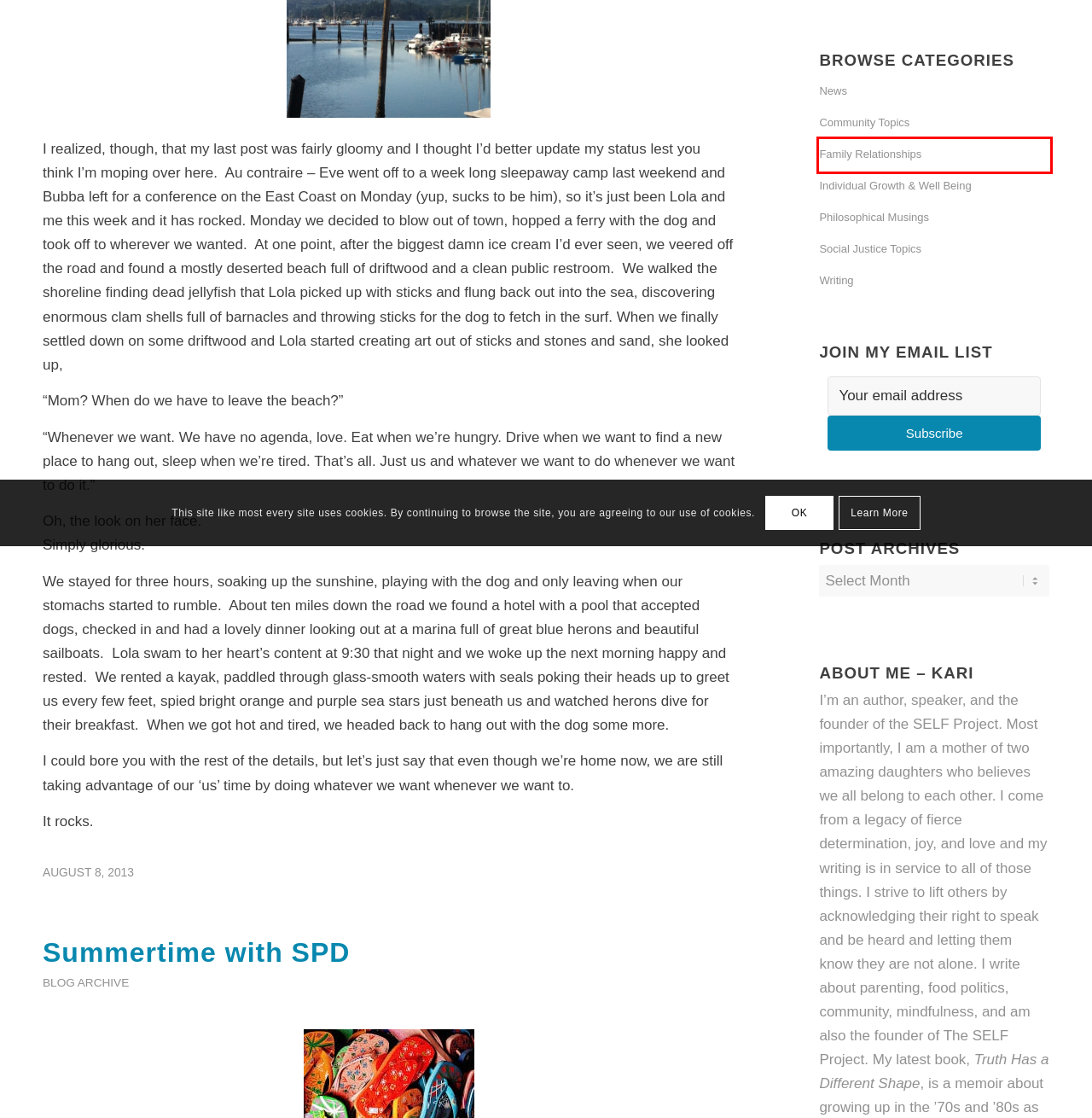Examine the screenshot of the webpage, which has a red bounding box around a UI element. Select the webpage description that best fits the new webpage after the element inside the red bounding box is clicked. Here are the choices:
A. Writing Archives • Kari O'Driscoll
B. Individual Growth & Well Being Archives • Kari O'Driscoll
C. Social Justice Topics Archives • Kari O'Driscoll
D. Family Relationships Archives • Kari O'Driscoll
E. Summertime with SPD • Kari O'Driscoll
F. News Archives • Kari O'Driscoll
G. Philosophical Musings Archives • Kari O'Driscoll
H. Community Topics Archives • Kari O'Driscoll

D